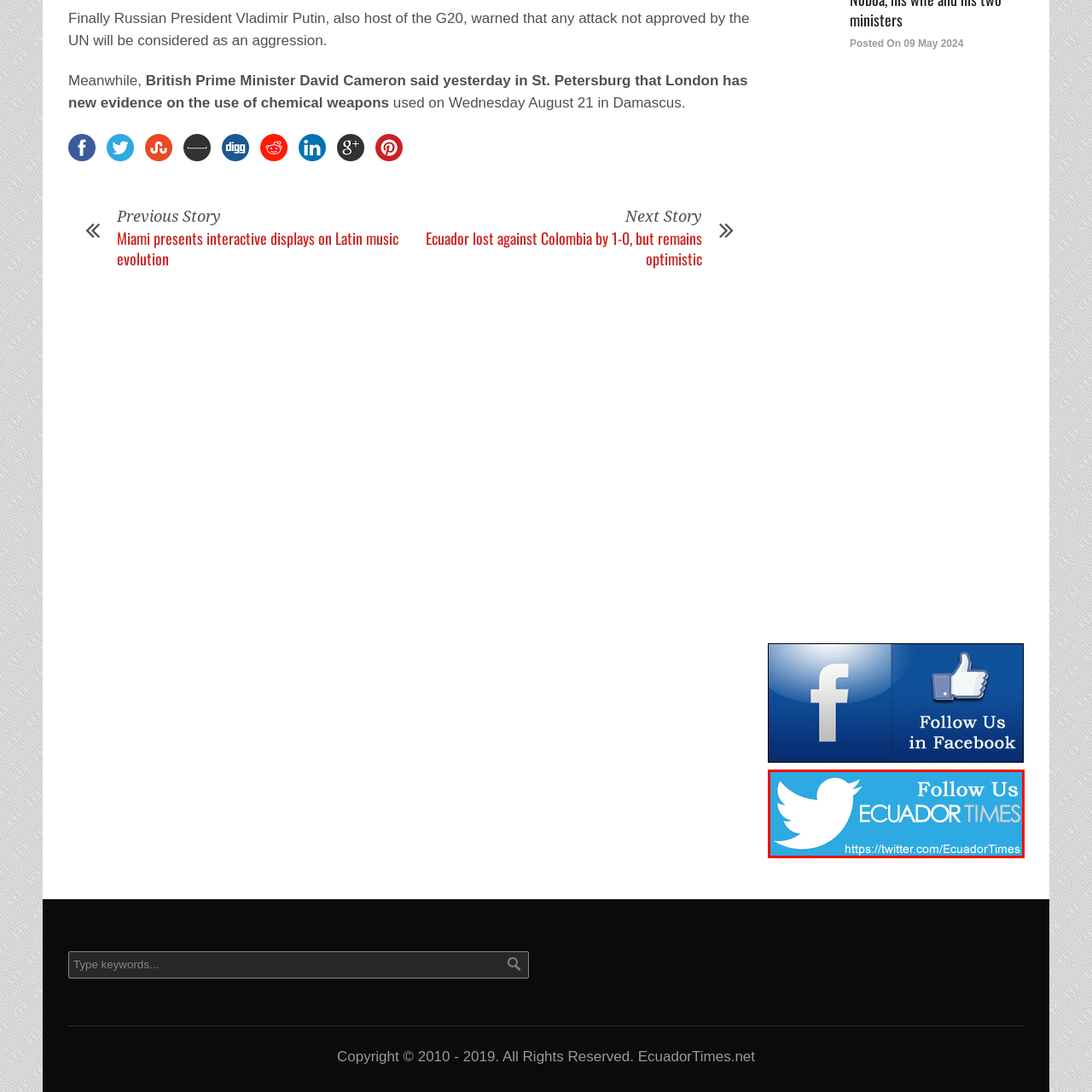Look at the image marked by the red box and respond with a single word or phrase: What is the shape of the silhouette?

Bird